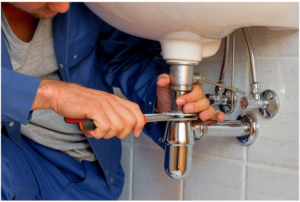Please analyze the image and give a detailed answer to the question:
What tool is the plumber using?

The plumber is using an adjustable wrench to tighten a chrome pipe fitting. This tool is commonly used in plumbing installations and repairs, and its presence in the image highlights the plumber's expertise and attention to detail.